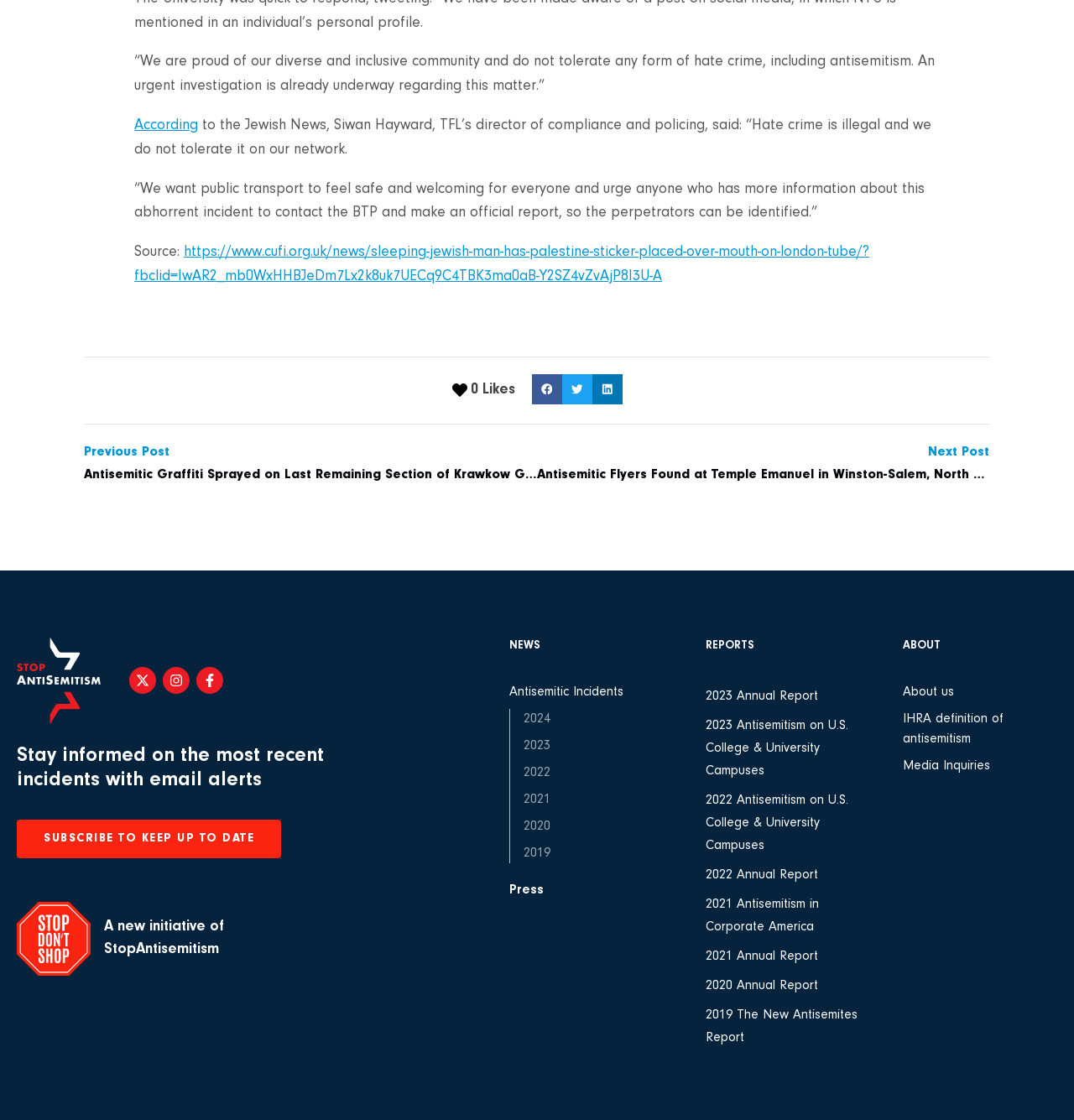Please respond in a single word or phrase: 
What is the topic of the news article?

Antisemitism